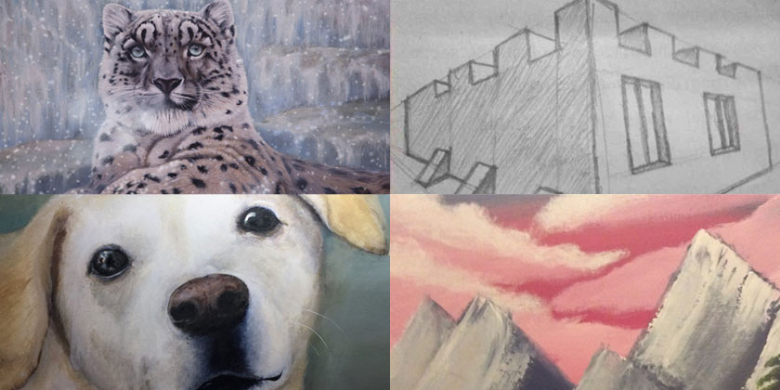What is the style of the castle sketch?
Refer to the image and give a detailed answer to the question.

The style of the castle sketch is minimalistic, as mentioned in the caption, which states that the sketch 'demonstrates a thoughtful approach to architectural design through sharp lines and a minimalistic style'.